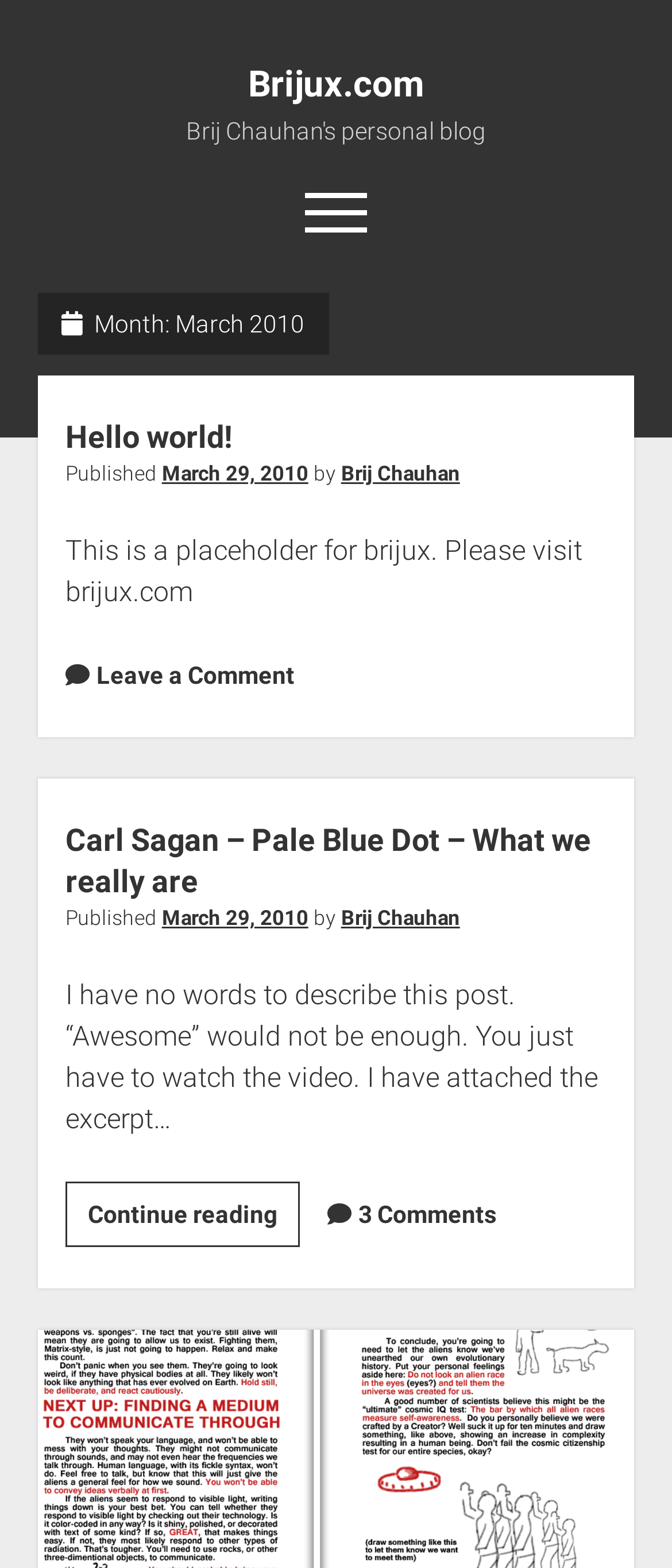Provide a one-word or short-phrase answer to the question:
How many comments are on the second article?

3